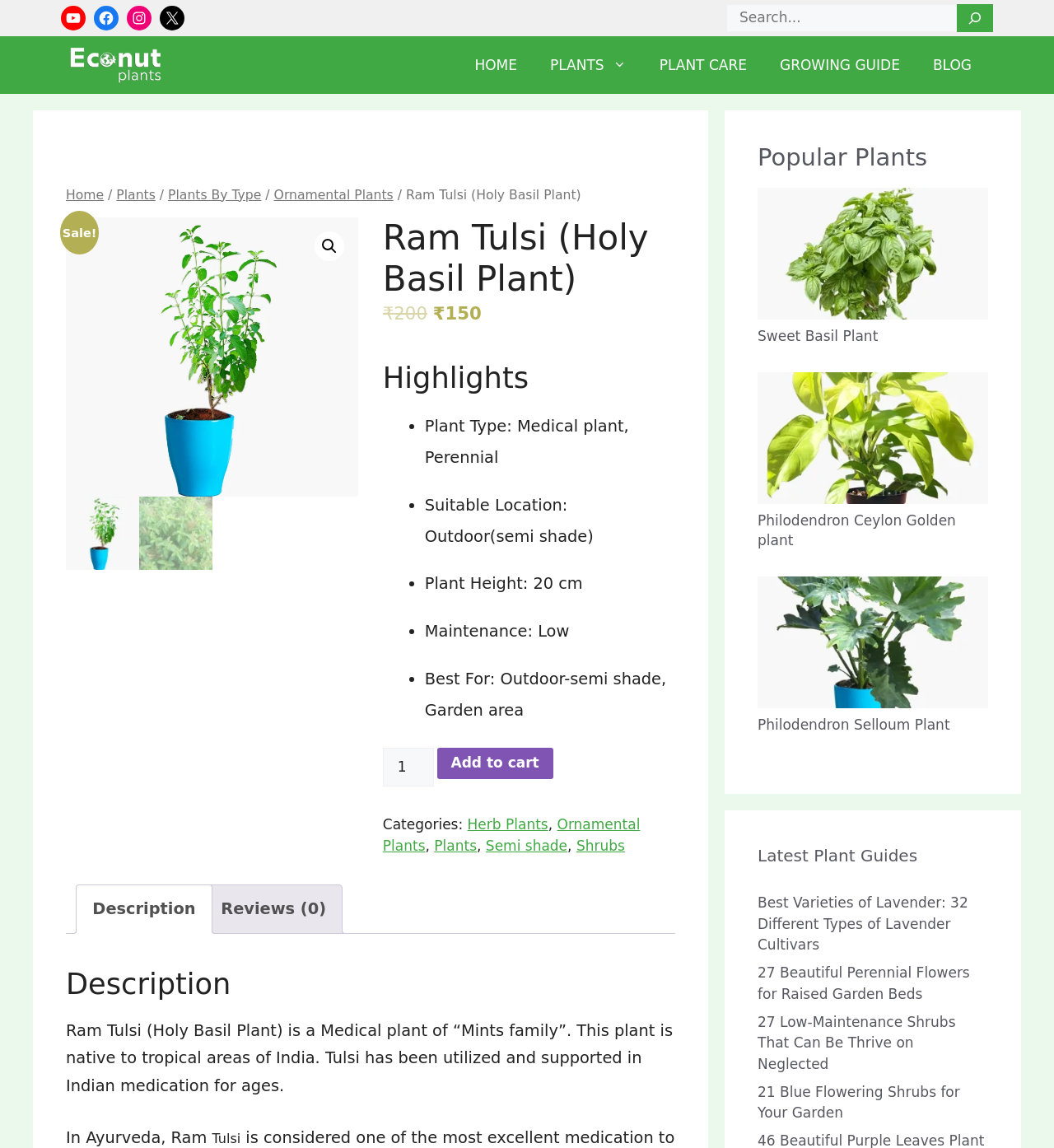What is the suitable location for the plant? Observe the screenshot and provide a one-word or short phrase answer.

Outdoor (semi shade)